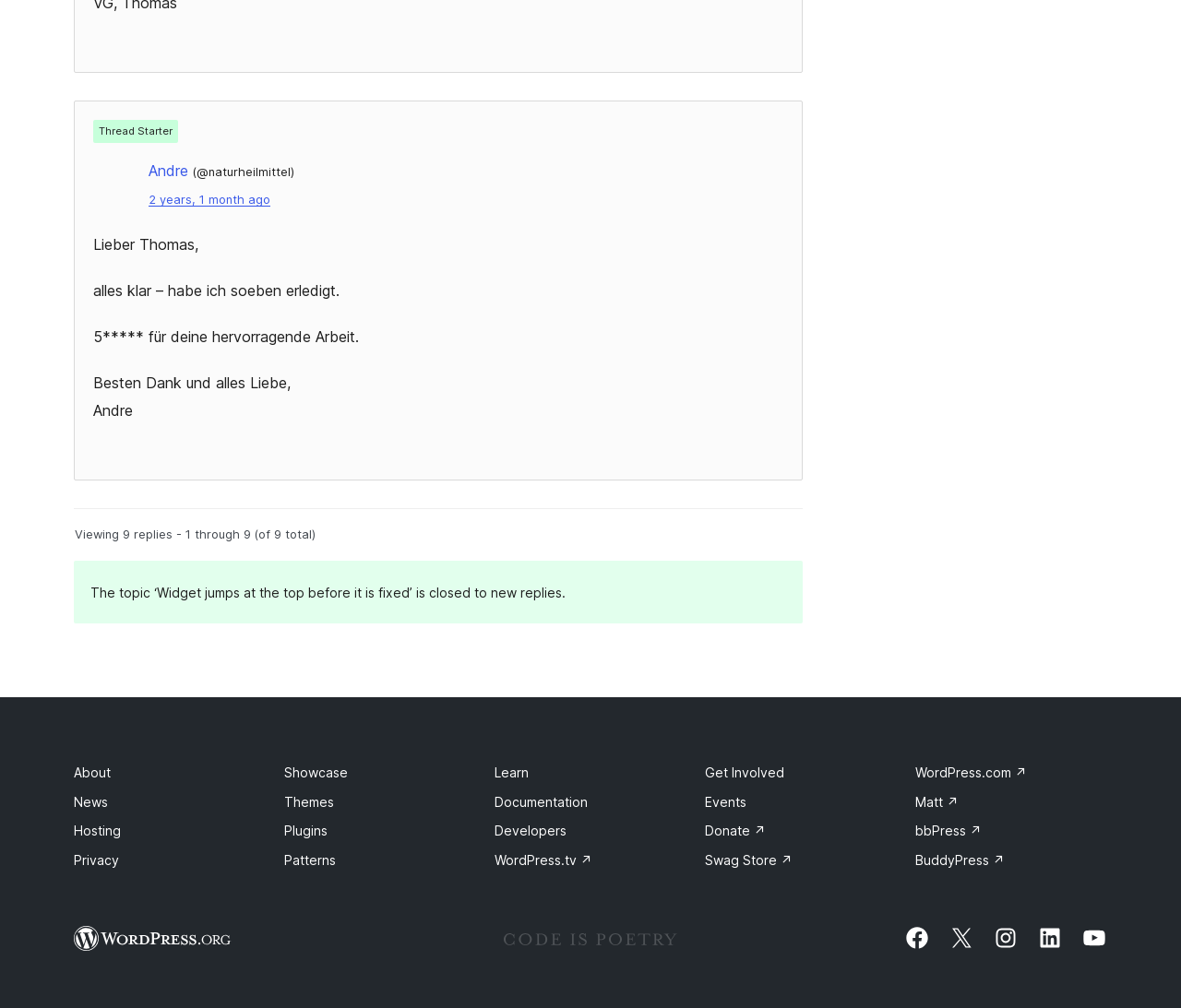Please find the bounding box coordinates for the clickable element needed to perform this instruction: "View the topic's replies".

[0.063, 0.524, 0.267, 0.537]